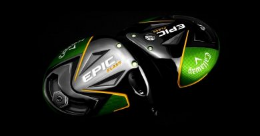Describe the image thoroughly, including all noticeable details.

The image showcases the Callaway Epic Flash Driver, a cutting-edge golf club known for its innovative design and advanced technology. The driver features a striking color combination of silver, green, and black, with prominent "EPIC" branding clearly visible on the clubhead. Its aerodynamic shape is engineered to enhance performance, optimizing speed and distance for golfers. The club's sleek silhouette is highlighted against a dark background, emphasizing its modern aesthetic and high-performance attributes, making it a coveted choice among golf enthusiasts looking to enhance their game.